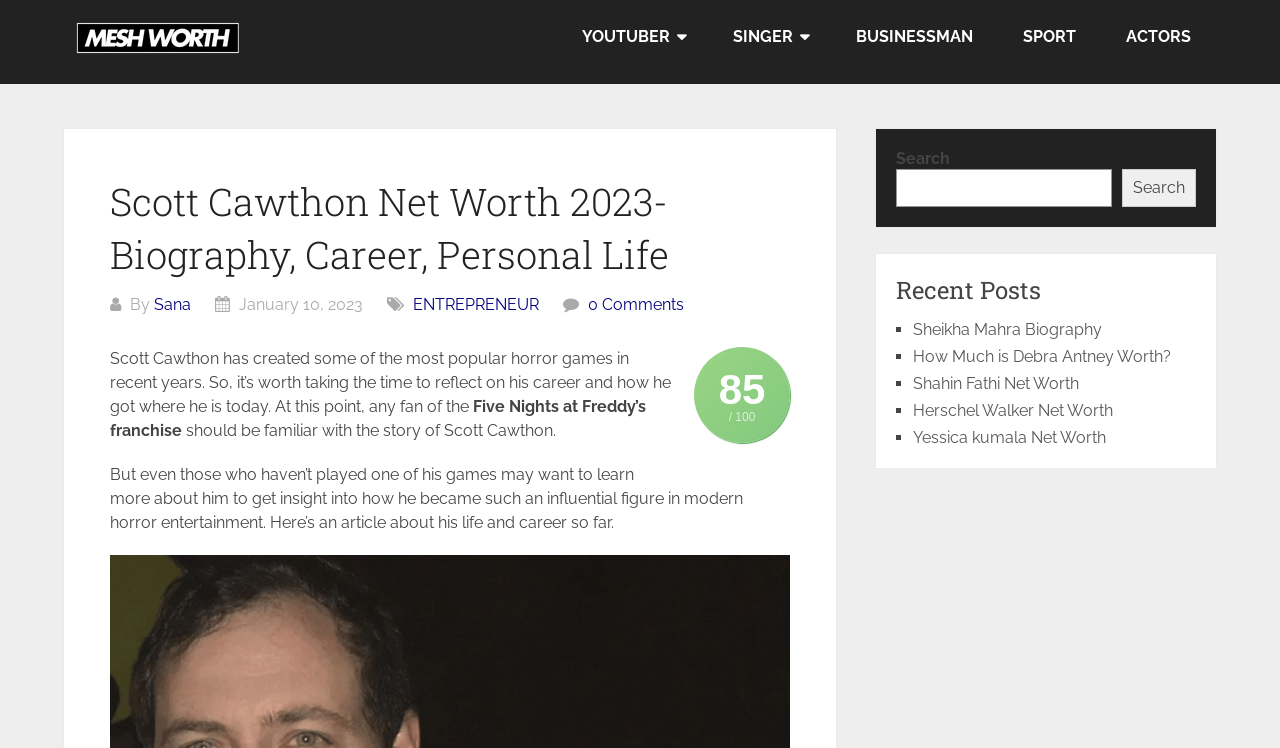Please study the image and answer the question comprehensively:
What is the rating of the webpage content?

The webpage has a rating system, and the current rating is 85 out of 100, which is displayed on the webpage.